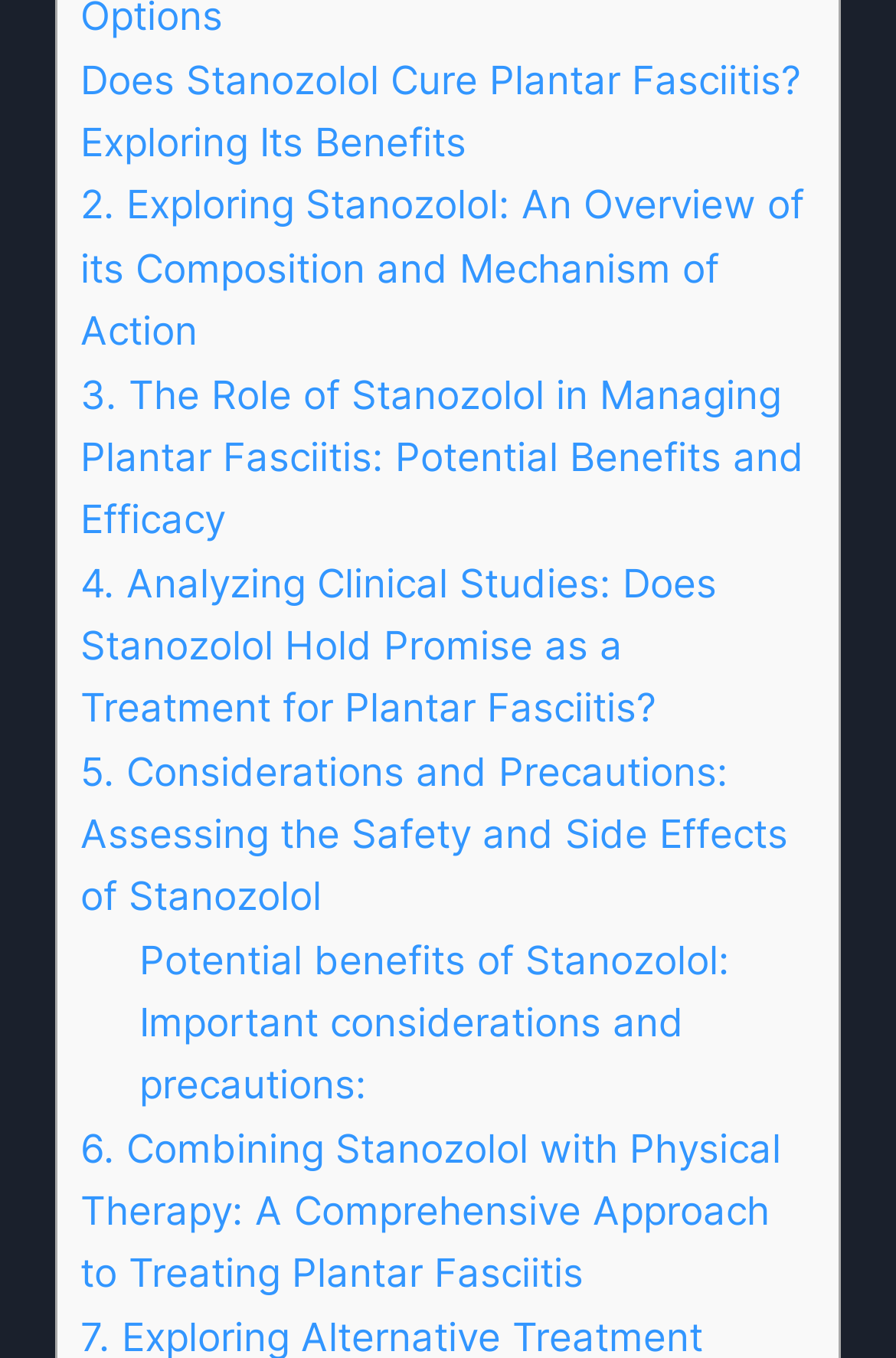Please give the bounding box coordinates of the area that should be clicked to fulfill the following instruction: "Analyze clinical studies on Stanozolol for Plantar Fasciitis". The coordinates should be in the format of four float numbers from 0 to 1, i.e., [left, top, right, bottom].

[0.09, 0.41, 0.8, 0.538]